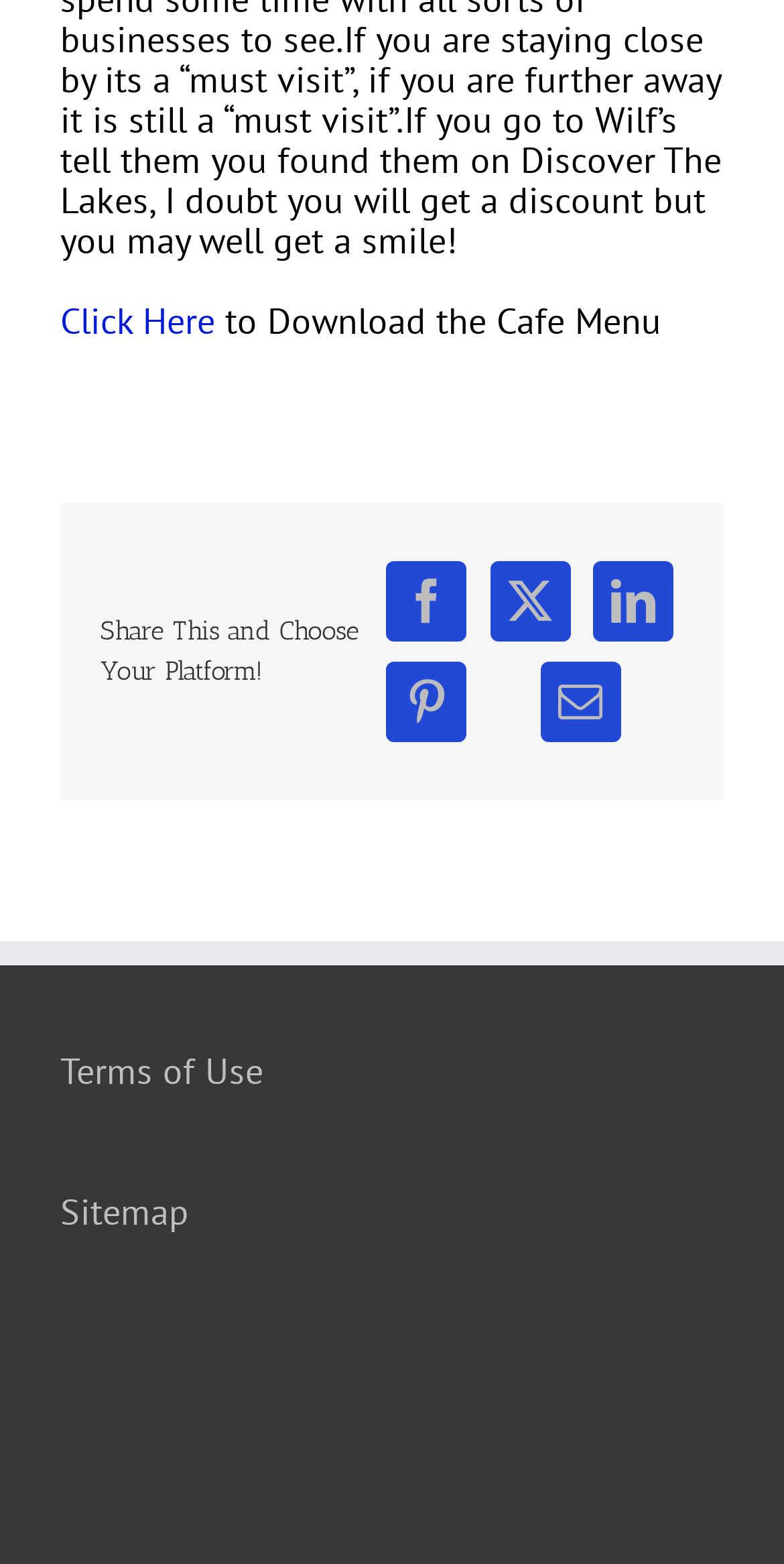How many social media platforms can you share content on?
Offer a detailed and full explanation in response to the question.

The webpage provides links to share content on four social media platforms: Facebook, LinkedIn, Pinterest, and Email.